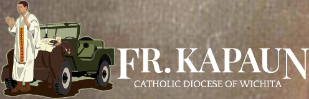Please provide a comprehensive response to the question based on the details in the image: What is the significance of the green military jeep?

The green military jeep is standing beside Fr. Emil J. Kapaun, which suggests that it is a symbol of his service during World War II. This is likely included in the image to highlight his commitment to serving others, even in times of war.